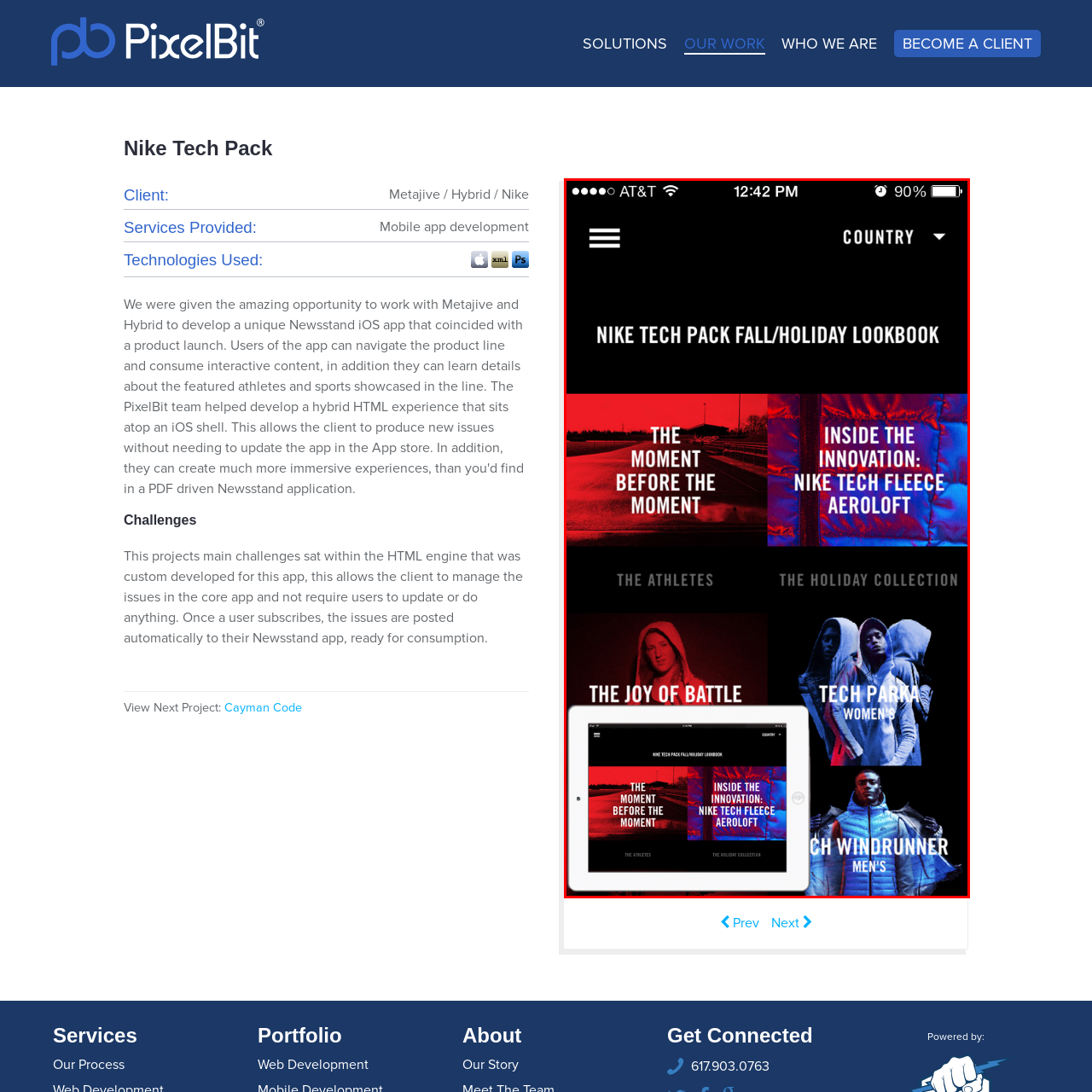What is the focus of the 'Inside the Innovation' section?
Please examine the image within the red bounding box and provide a comprehensive answer based on the visual details you observe.

The caption states that the layout presents key highlights, including 'The Moment Before the Moment' and 'Inside the Innovation: Nike Tech Fleece Aeroloft', suggesting that the 'Inside the Innovation' section focuses on the Nike Tech Fleece Aeroloft technology.